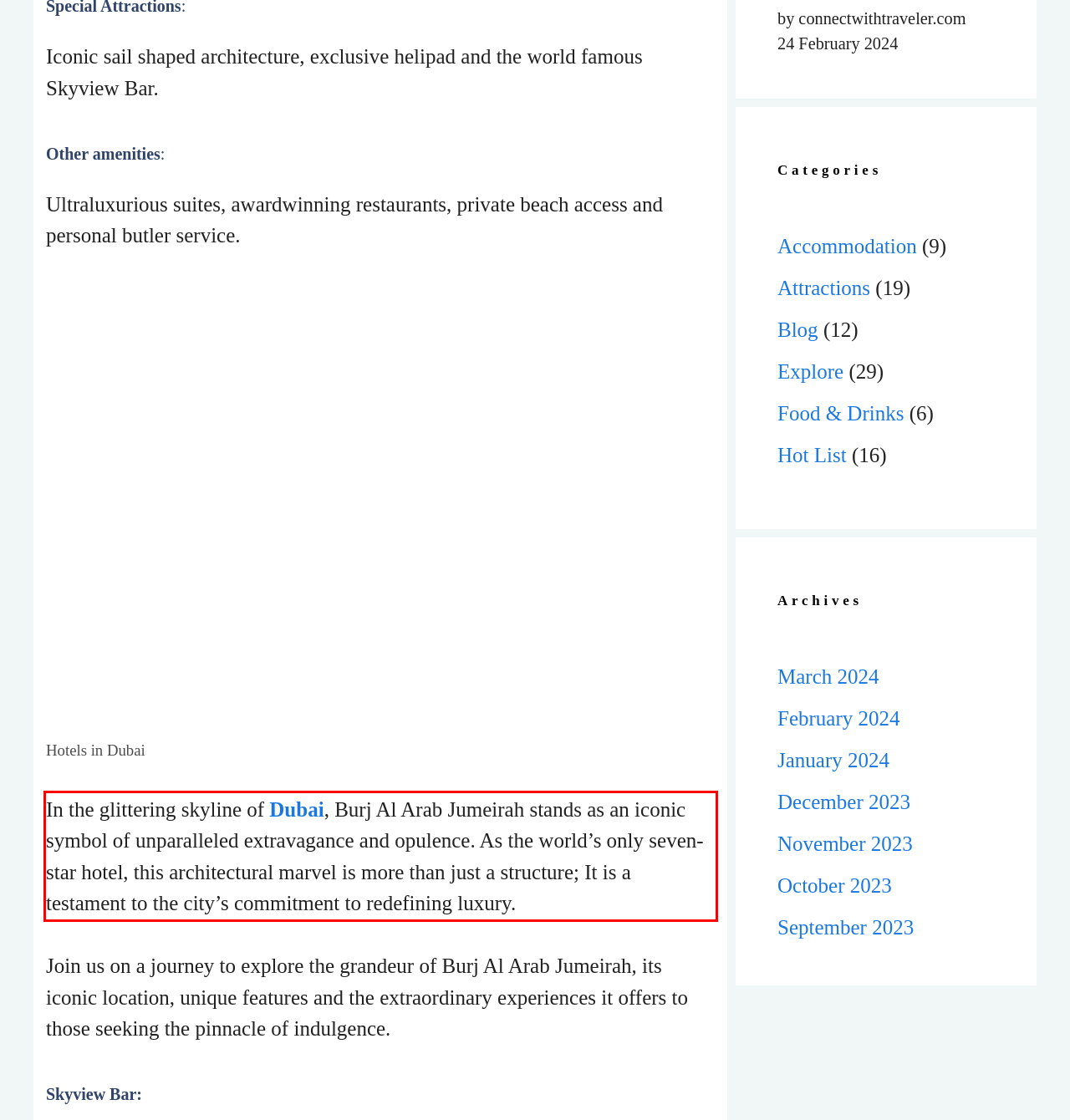You are provided with a webpage screenshot that includes a red rectangle bounding box. Extract the text content from within the bounding box using OCR.

In the glittering skyline of Dubai, Burj Al Arab Jumeirah stands as an iconic symbol of unparalleled extravagance and opulence. As the world’s only seven-star hotel, this architectural marvel is more than just a structure; It is a testament to the city’s commitment to redefining luxury.